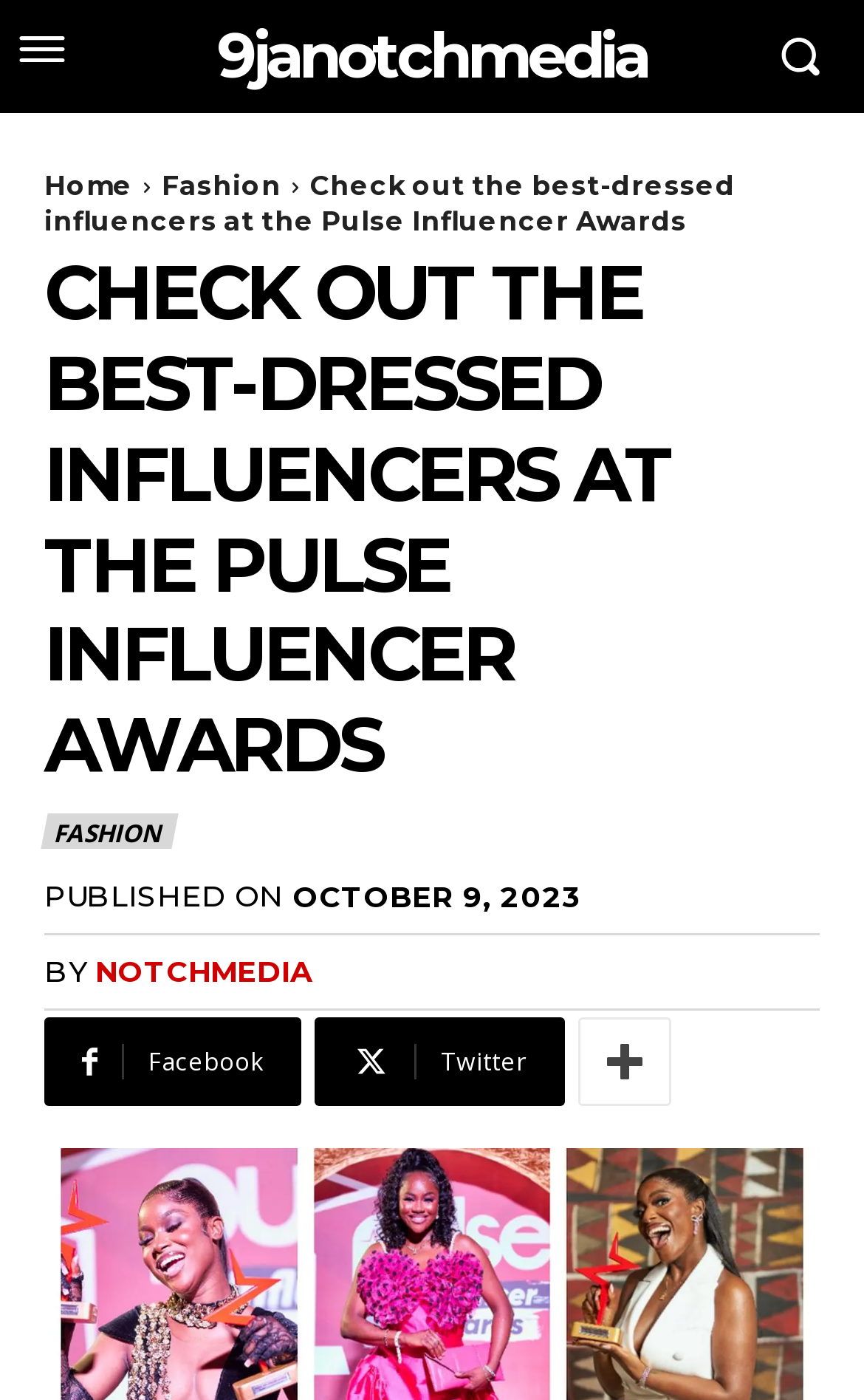Illustrate the webpage with a detailed description.

The webpage appears to be an article about the Pulse Influencer Awards, focusing on the most stylish influencers. At the top left of the page, there is a small image, and next to it, a link to "9janotchmedia" is positioned. On the top right, another image is located.

Below these elements, a navigation menu is situated, consisting of links to "Home" and "Fashion". Adjacent to the navigation menu, a heading with the title "CHECK OUT THE BEST-DRESSED INFLUENCERS AT THE PULSE INFLUENCER AWARDS" is prominently displayed.

Underneath the heading, a link to "FASHION" is positioned, followed by a section that displays the publication date, "OCTOBER 9, 2023", and the author, "NOTCHMEDIA". Below this section, social media links to Facebook, Twitter, and another platform are arranged horizontally.

The overall structure of the webpage is organized, with clear headings and concise text, making it easy to navigate and read.